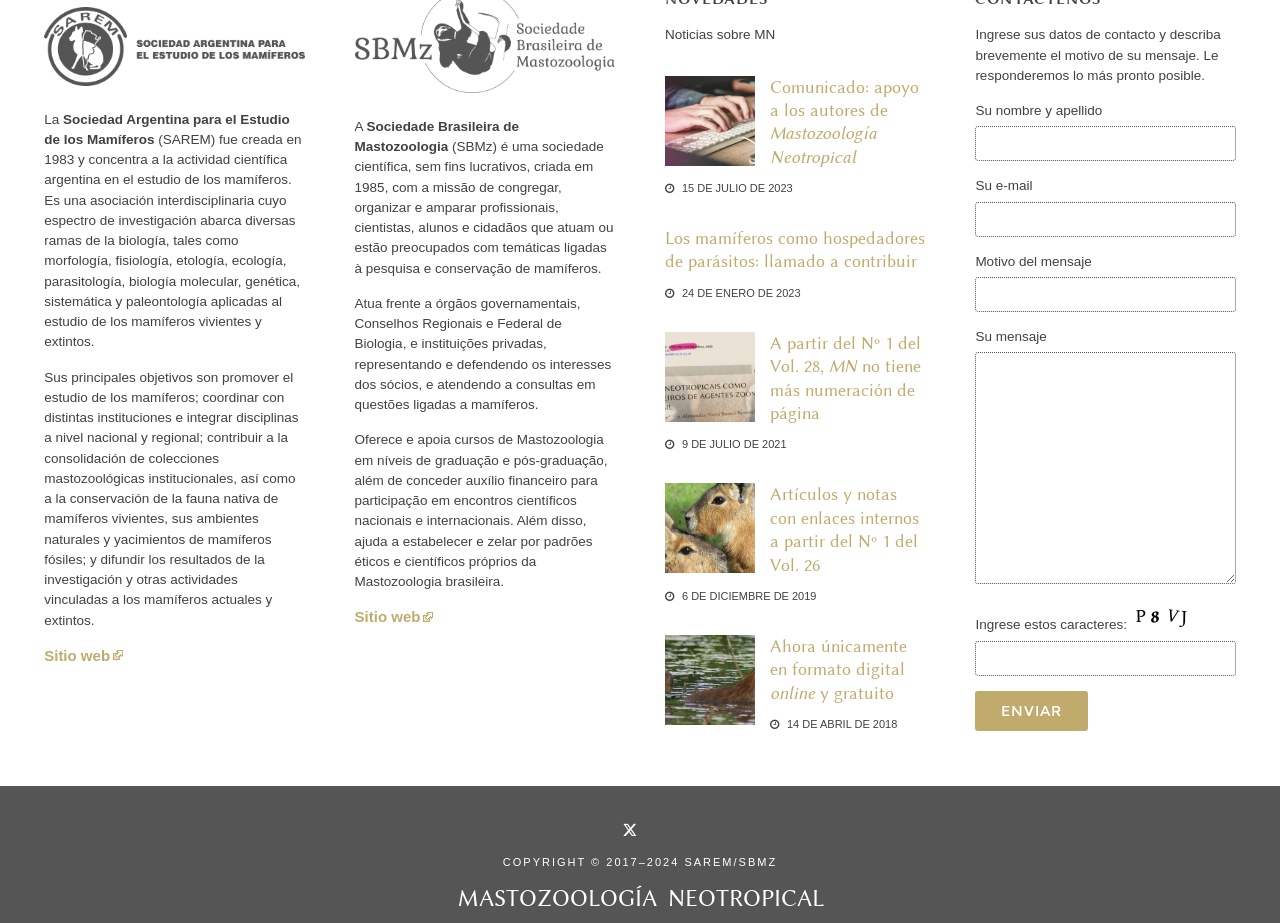Determine the bounding box coordinates for the HTML element described here: "MN en Twitter".

[0.486, 0.884, 0.51, 0.915]